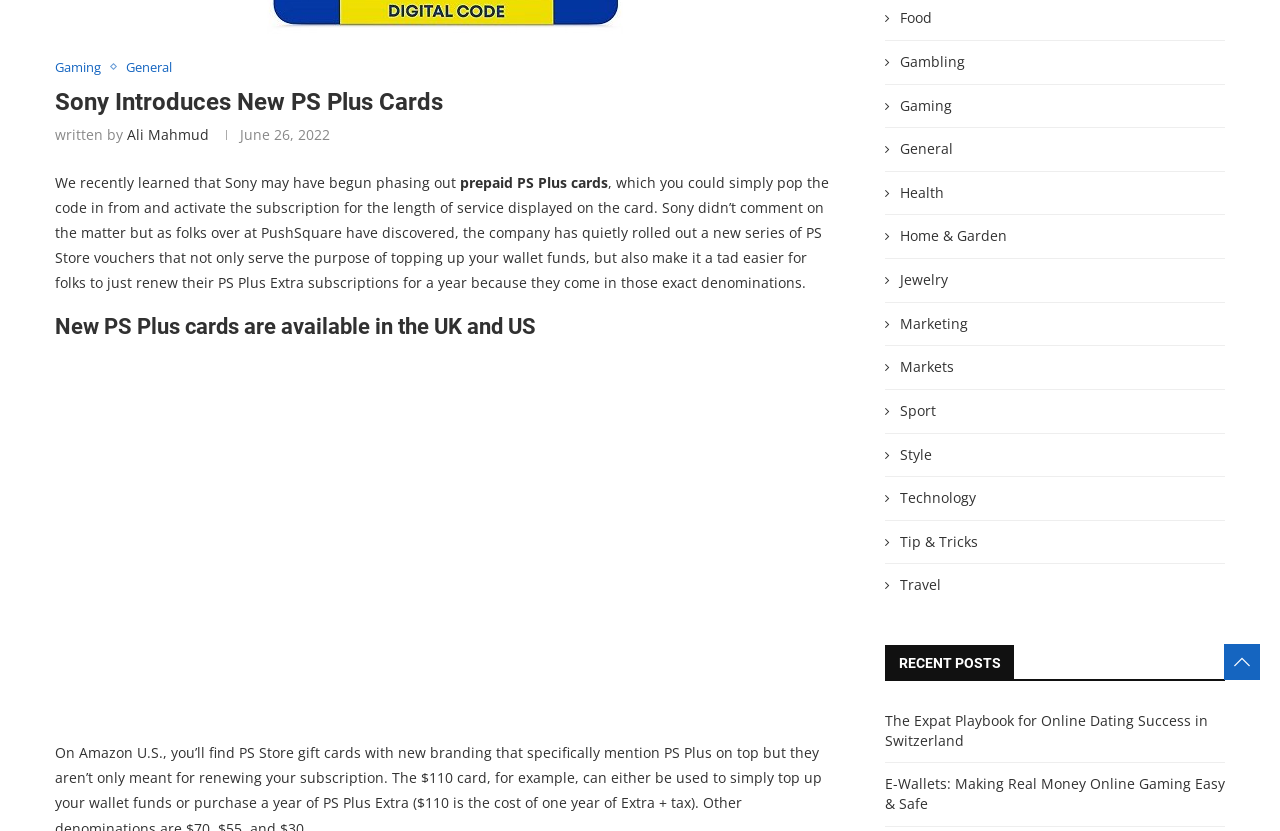Using the element description Health, predict the bounding box coordinates for the UI element. Provide the coordinates in (top-left x, top-left y, bottom-right x, bottom-right y) format with values ranging from 0 to 1.

[0.691, 0.22, 0.957, 0.244]